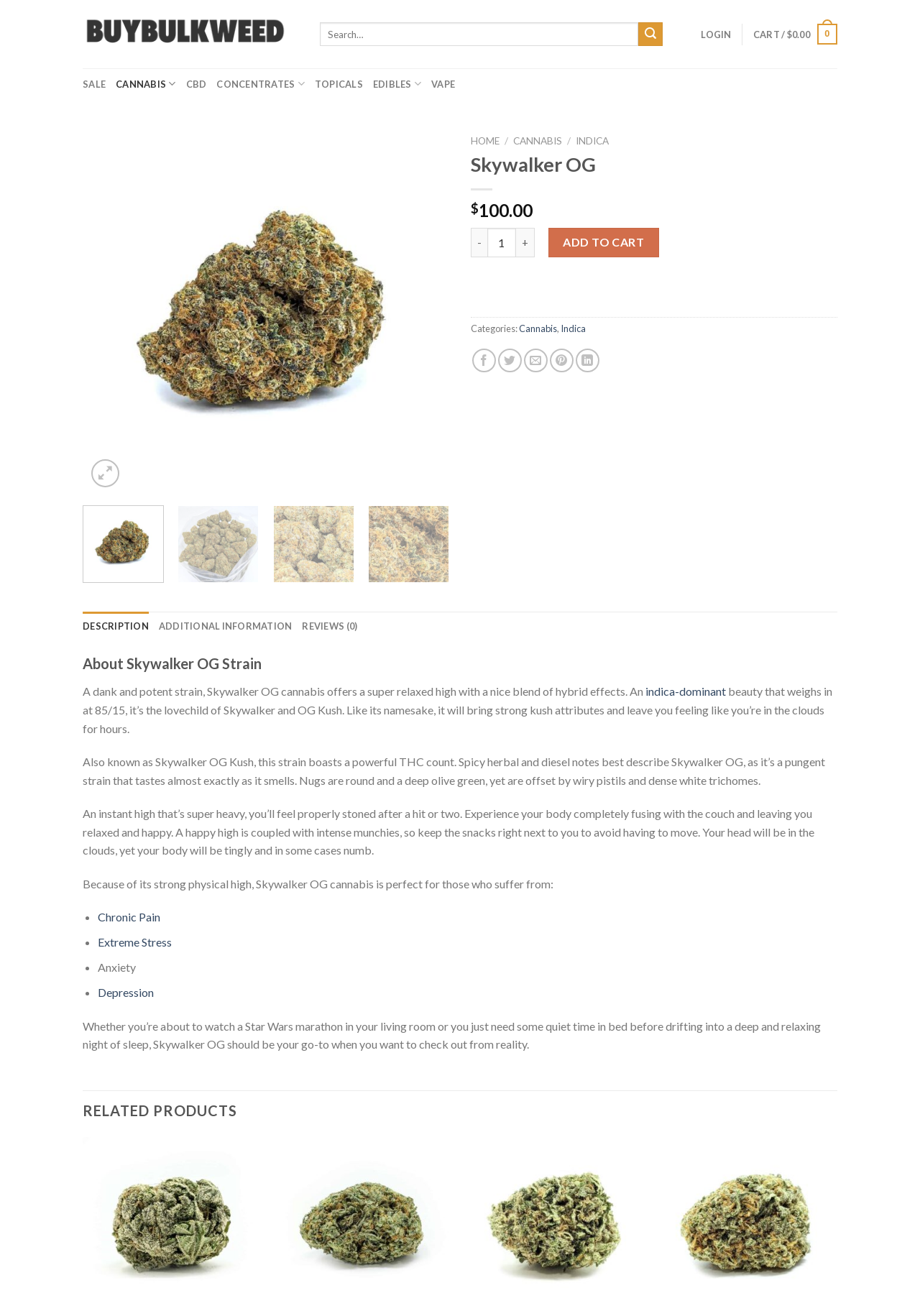What is the color of the trichomes of Skywalker OG?
From the details in the image, answer the question comprehensively.

The color of the trichomes of Skywalker OG can be found in the StaticText element 'dense white trichomes' which is a child element of the tabpanel element 'DESCRIPTION'.